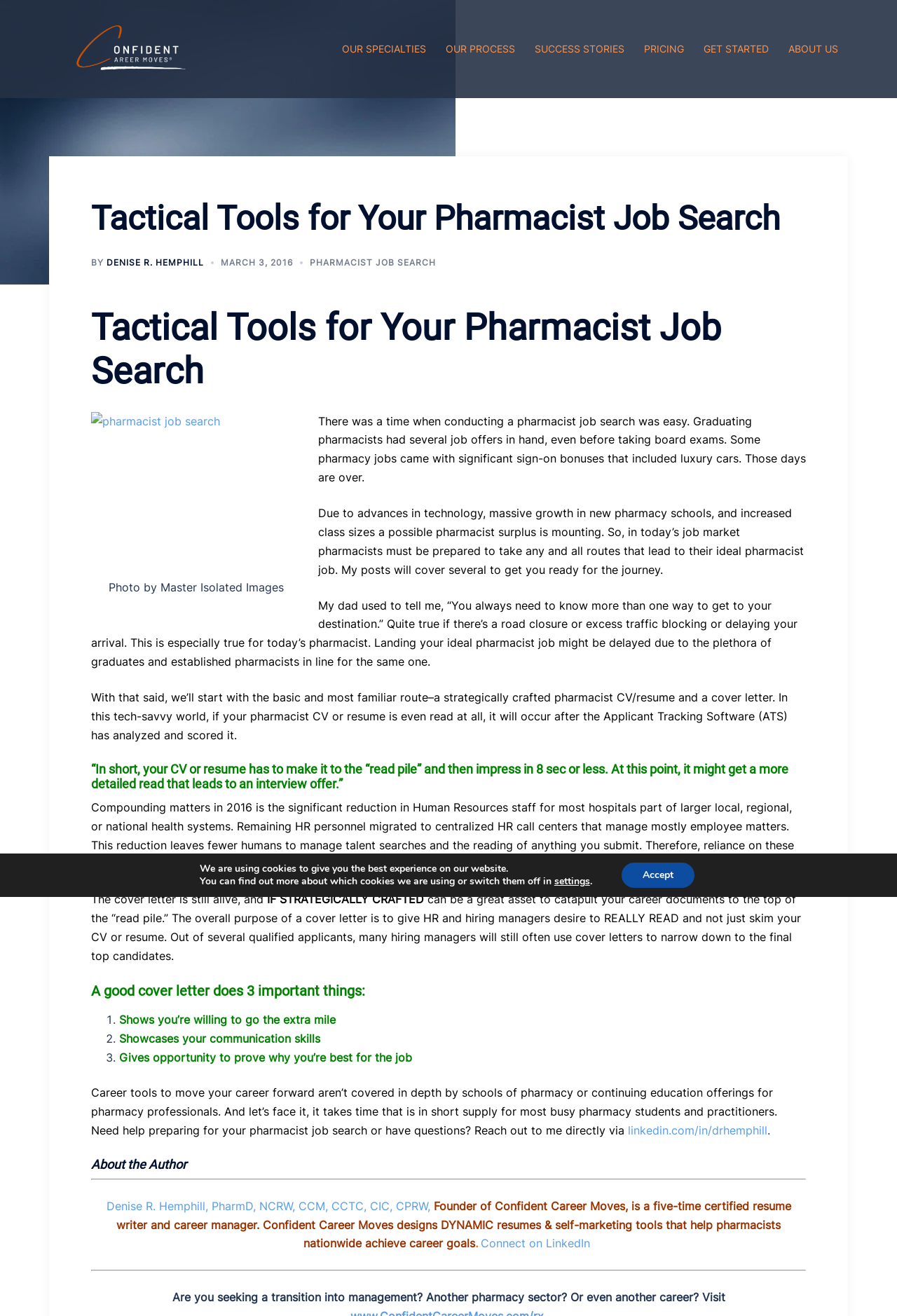Refer to the image and offer a detailed explanation in response to the question: What is the name of the founder of Confident Career Moves?

I found the answer by looking at the 'About the Author' section, where it mentions the founder's name as Denise R. Hemphill, PharmD, NCRW, CCM, CCTC, CIC, CPRW.